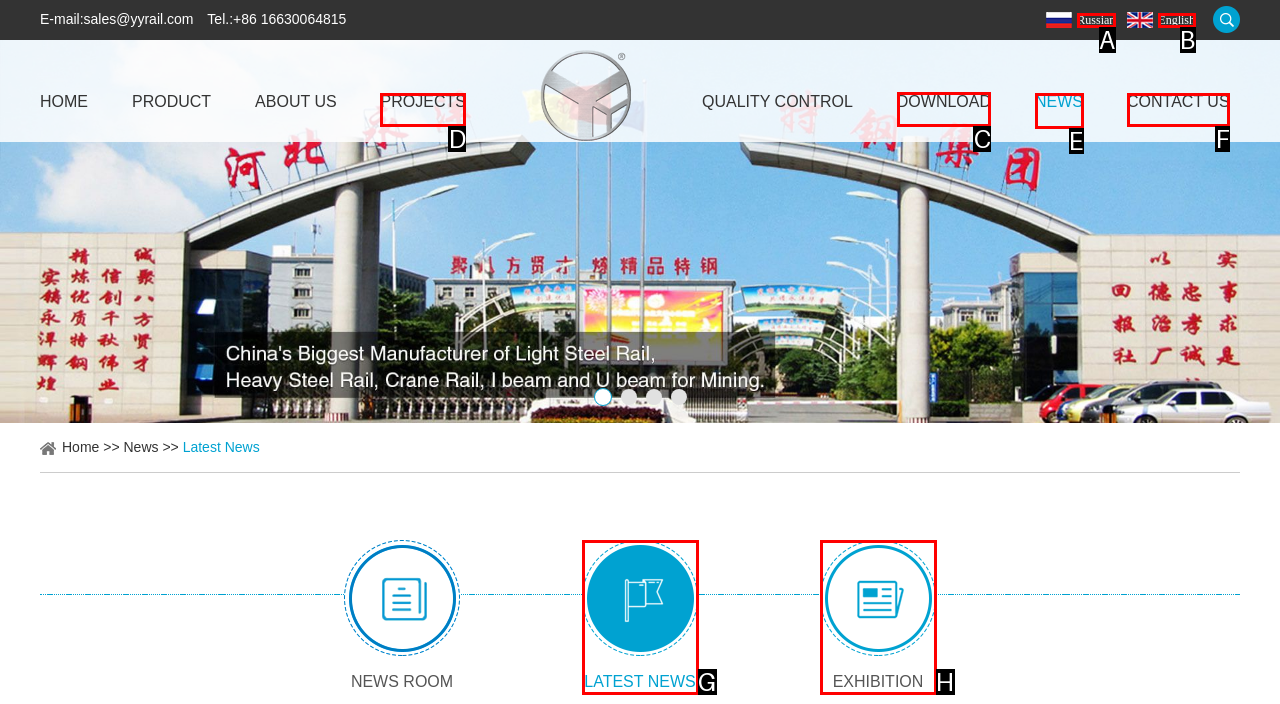Select the letter of the UI element you need to click to complete this task: Click the DOWNLOAD link.

C